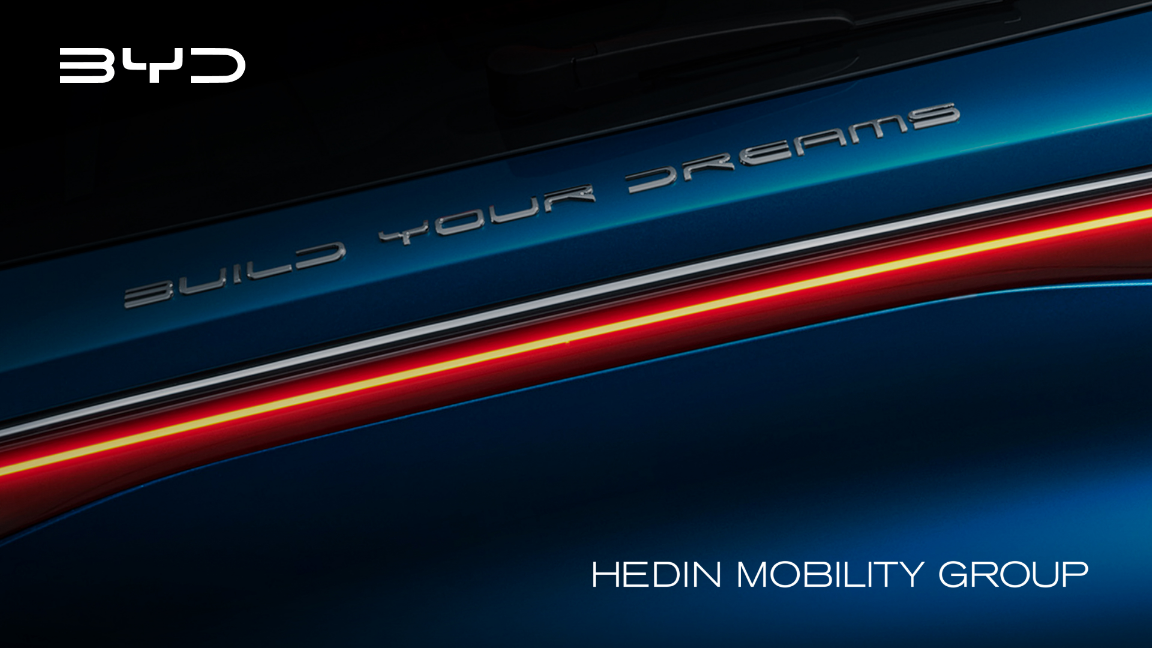Please answer the following question using a single word or phrase: 
What type of vehicles will BYD offer in Sweden and Germany?

Electric vehicles